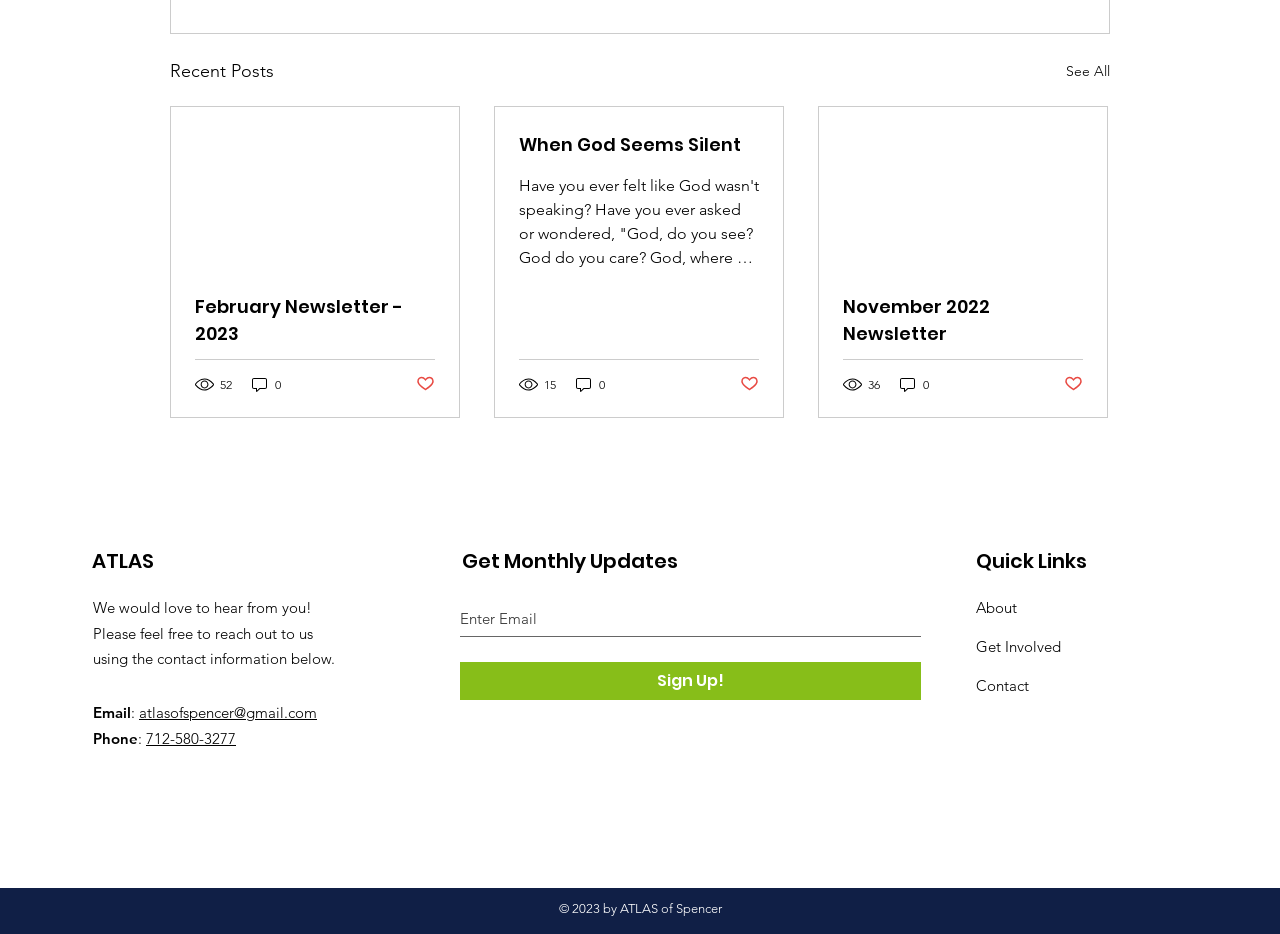Determine the bounding box of the UI element mentioned here: "Sign Up!". The coordinates must be in the format [left, top, right, bottom] with values ranging from 0 to 1.

[0.36, 0.709, 0.72, 0.75]